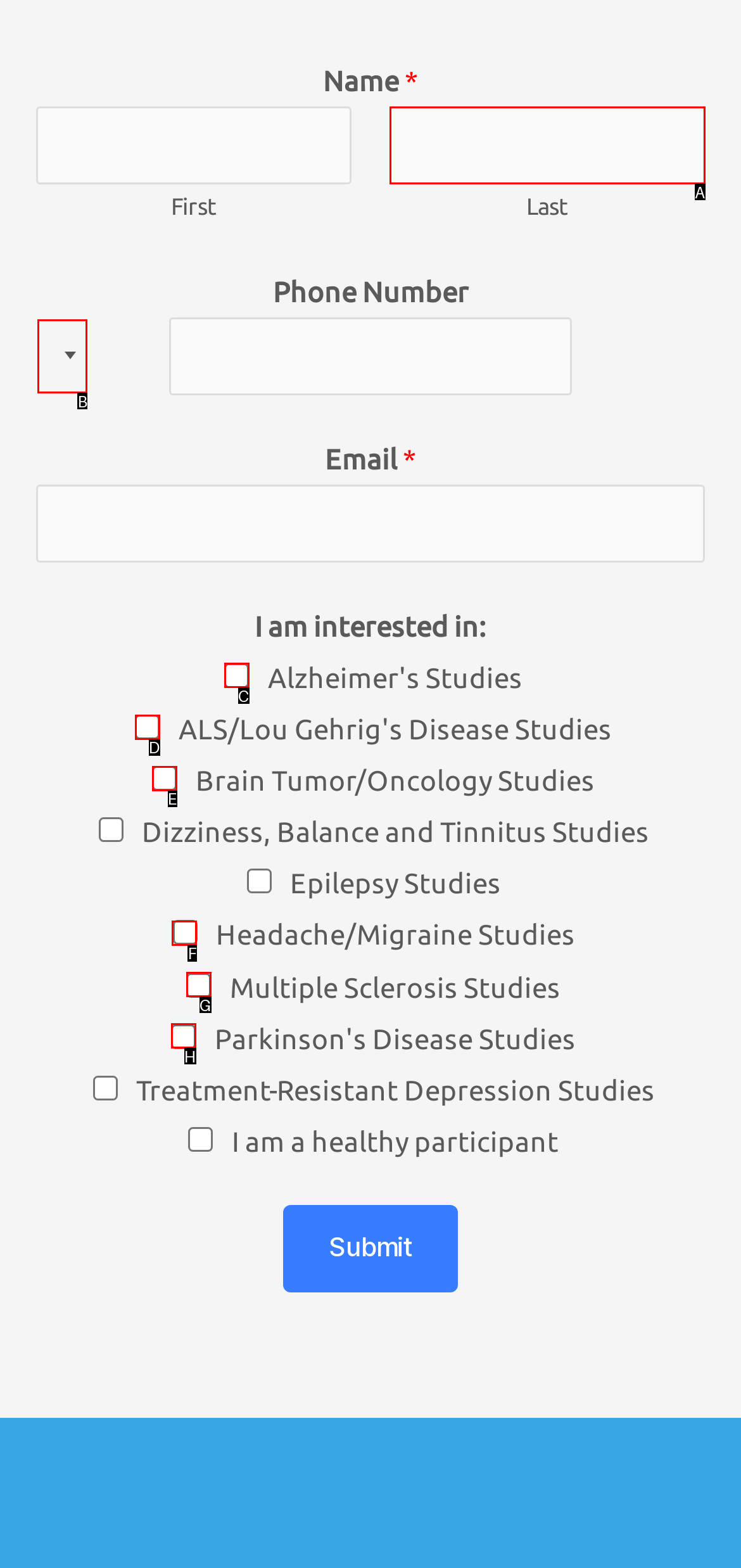Identify the UI element described as: parent_node: Last name="wpforms[fields][0][last]"
Answer with the option's letter directly.

A